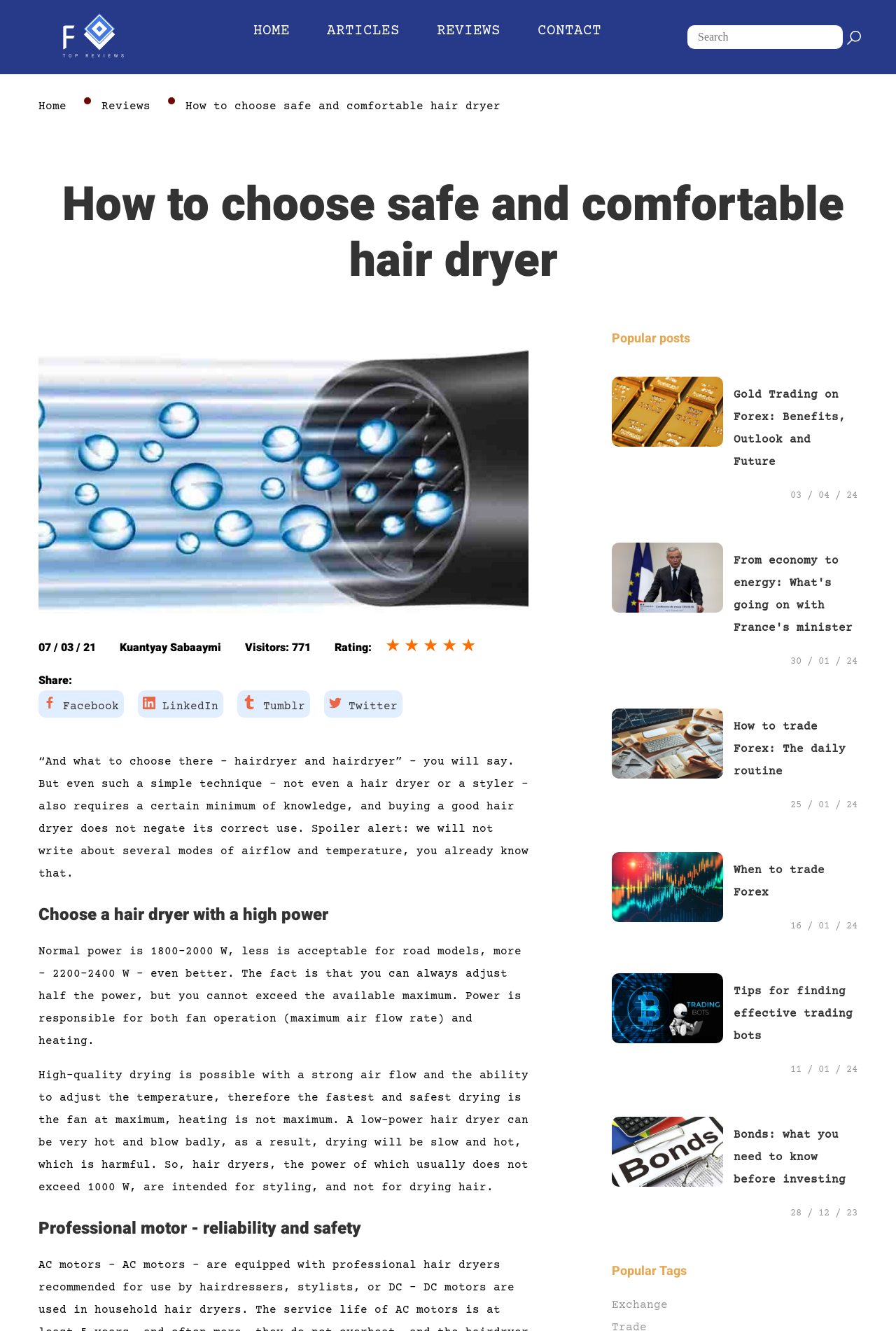Please extract the title of the webpage.

How to choose safe and comfortable hair dryer